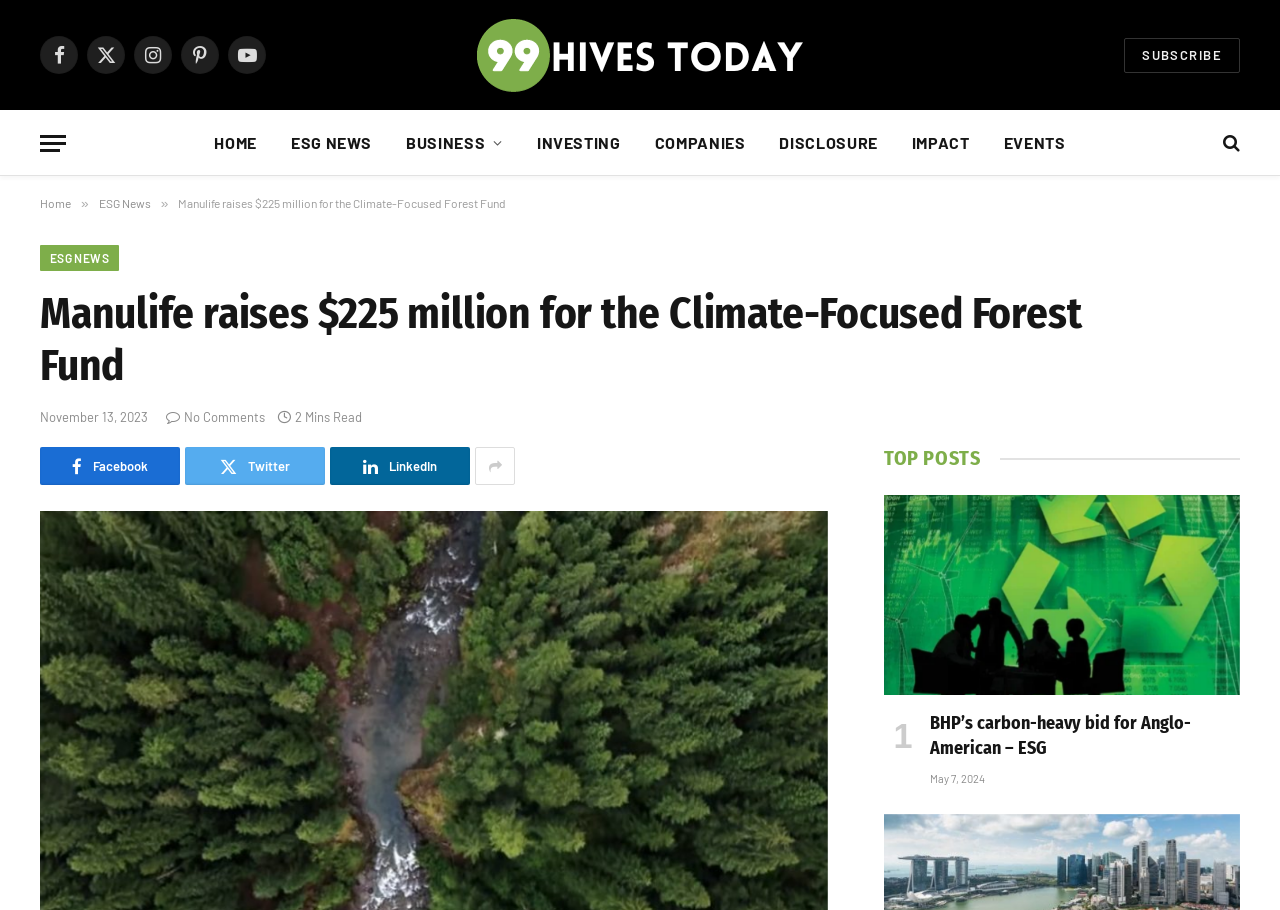Provide the bounding box coordinates for the specified HTML element described in this description: "aria-label="Menu"". The coordinates should be four float numbers ranging from 0 to 1, in the format [left, top, right, bottom].

[0.031, 0.132, 0.052, 0.182]